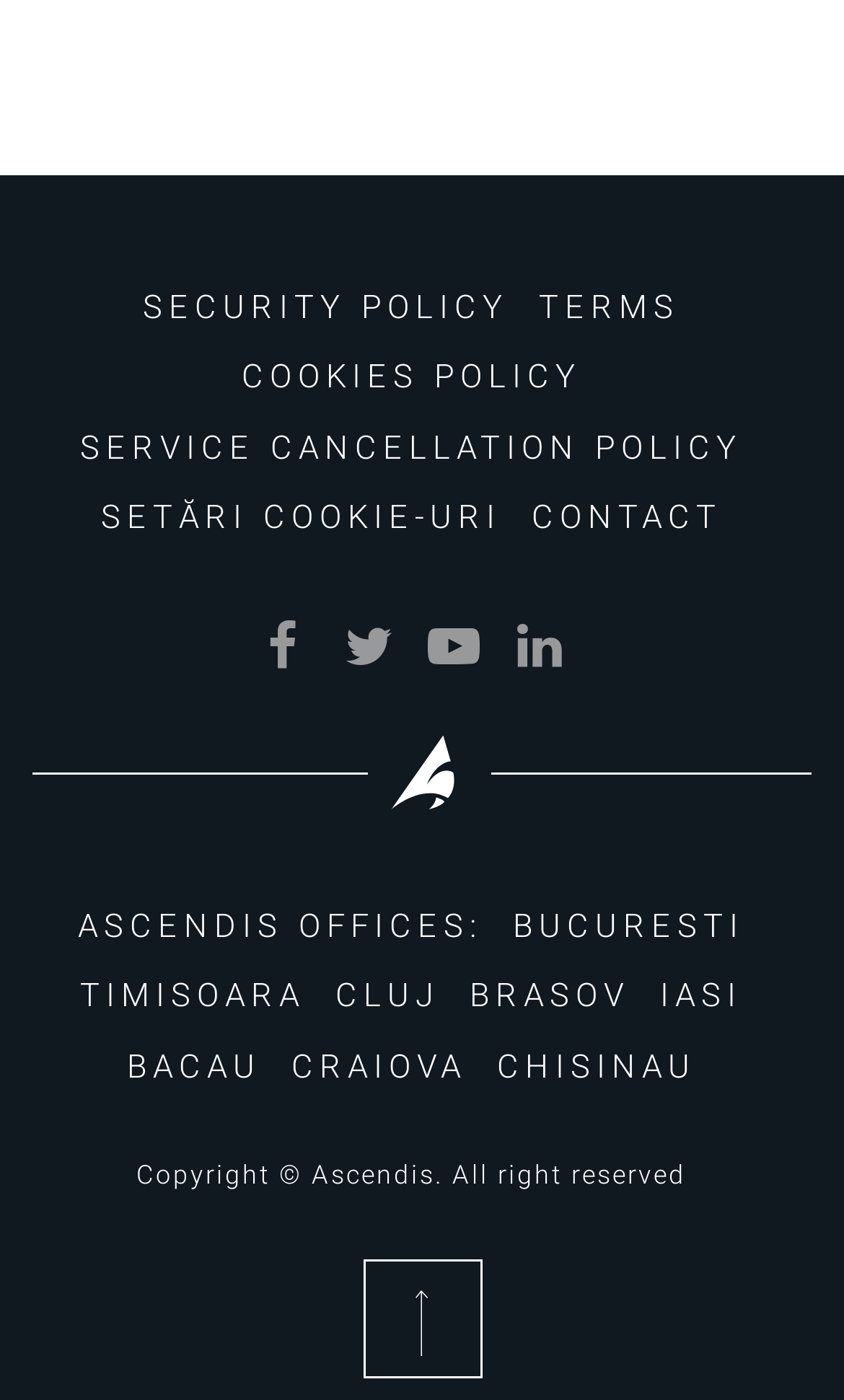What is the copyright information?
Please craft a detailed and exhaustive response to the question.

I found a StaticText element with the text 'Copyright © Ascendis. All right reserved' which is the copyright information.